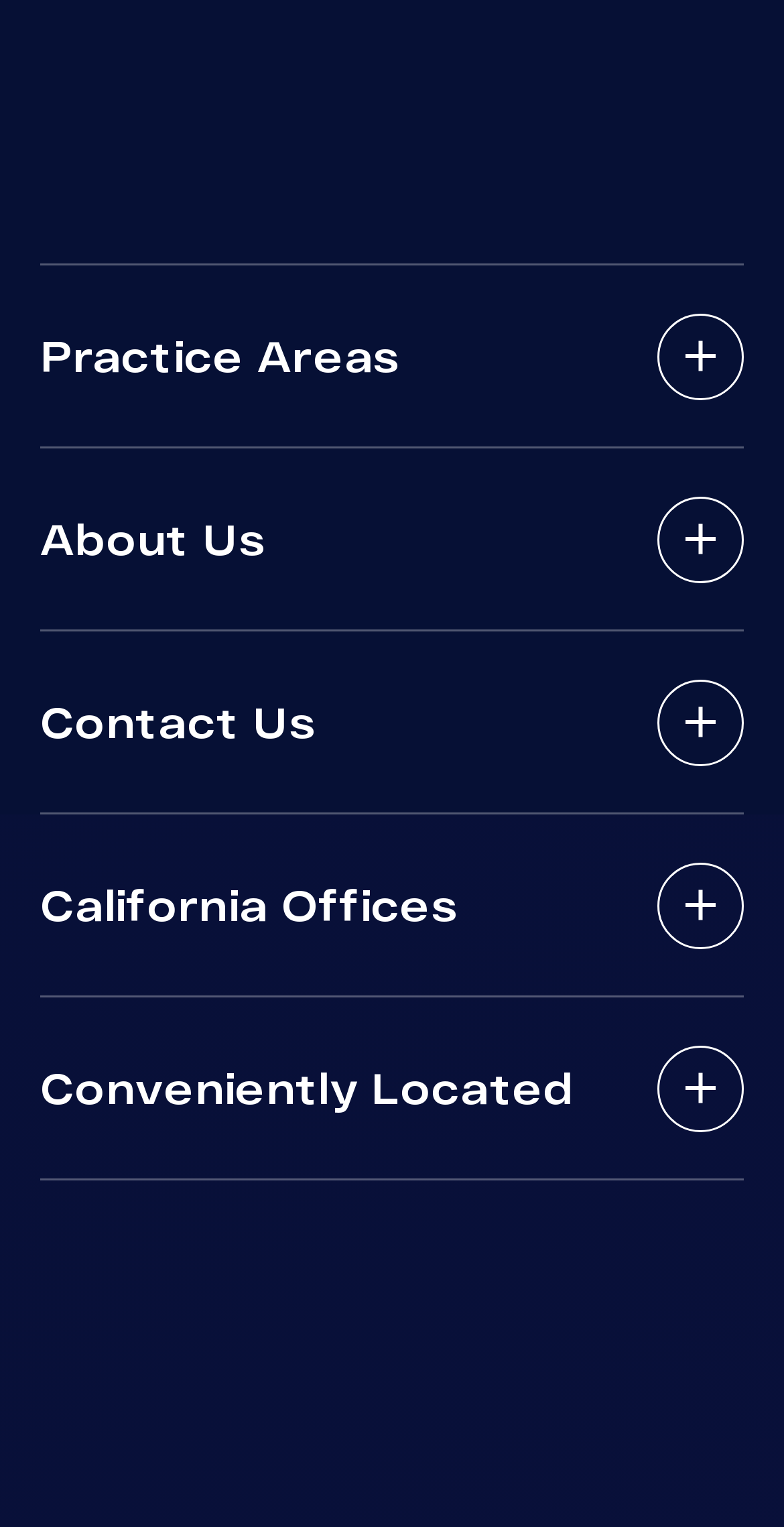Determine the bounding box coordinates of the clickable area required to perform the following instruction: "Go to 'Home' page". The coordinates should be represented as four float numbers between 0 and 1: [left, top, right, bottom].

None